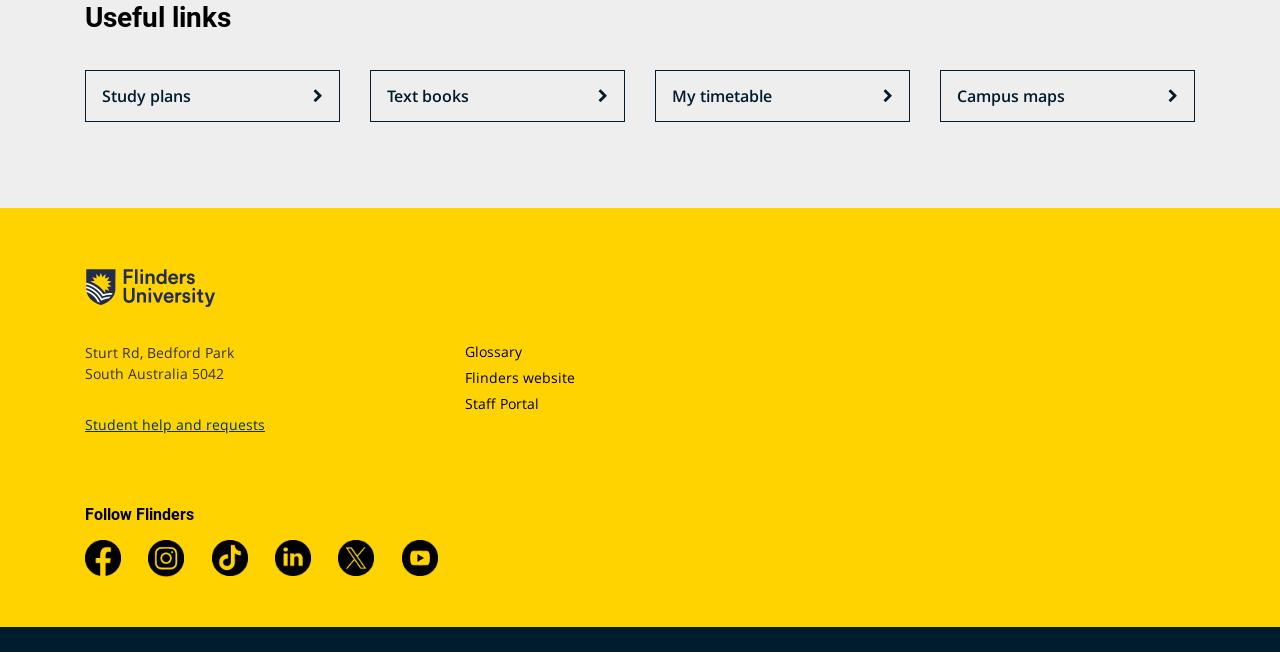Can you find the bounding box coordinates for the element that needs to be clicked to execute this instruction: "Go to Student help and requests"? The coordinates should be given as four float numbers between 0 and 1, i.e., [left, top, right, bottom].

[0.066, 0.636, 0.207, 0.665]